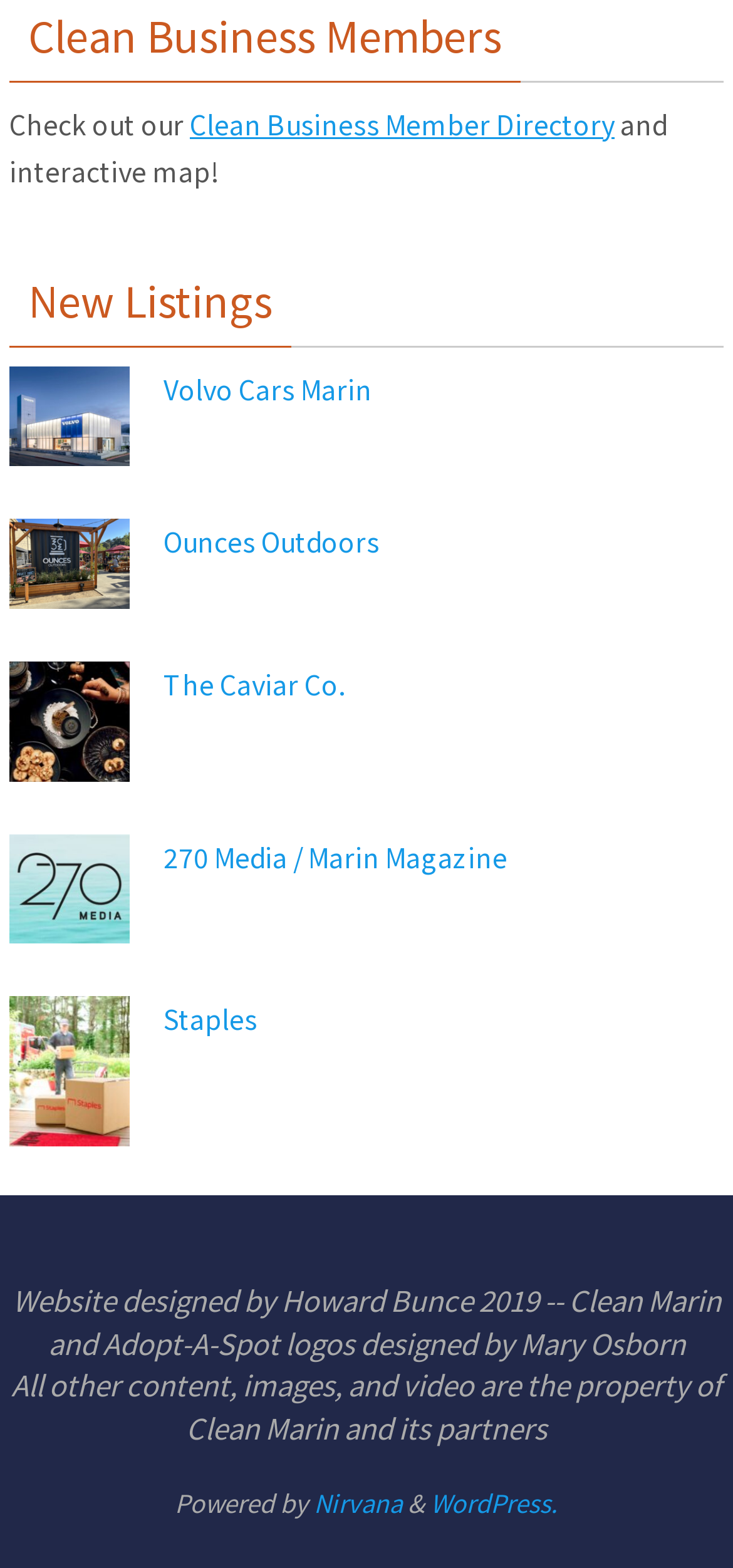What is the name of the company that designed the website?
We need a detailed and meticulous answer to the question.

I found the text 'Website designed by Howard Bunce 2019' at the bottom of the page, which indicates that Howard Bunce is the company that designed the website.